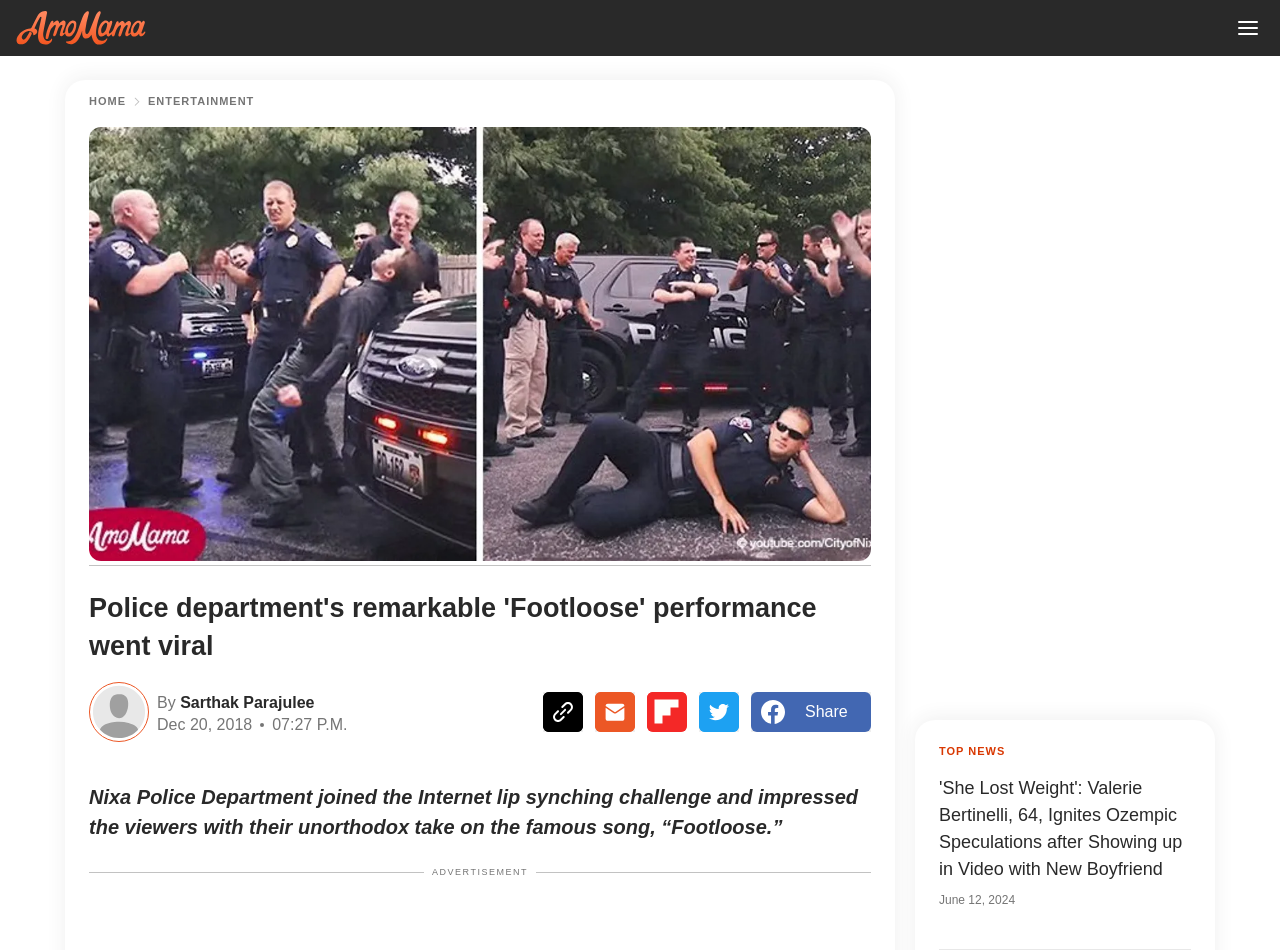Using the provided element description, identify the bounding box coordinates as (top-left x, top-left y, bottom-right x, bottom-right y). Ensure all values are between 0 and 1. Description: aria-label="logo"

[0.012, 0.012, 0.114, 0.047]